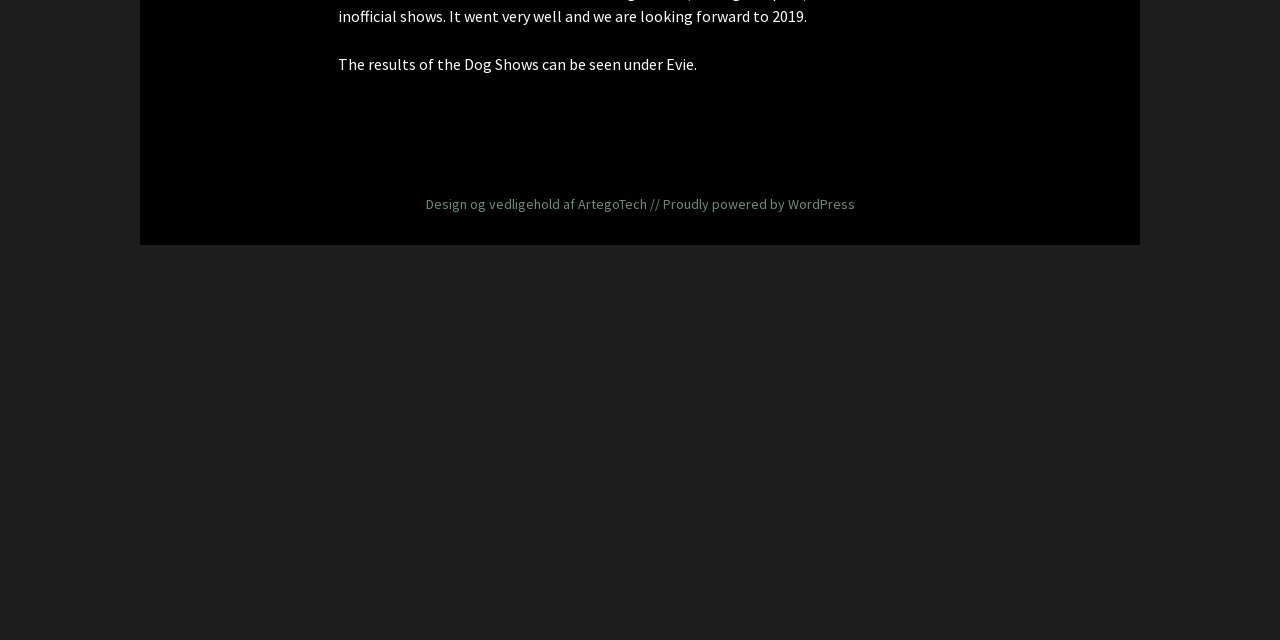Find the bounding box coordinates for the element described here: "Proudly powered by WordPress".

[0.518, 0.304, 0.668, 0.332]